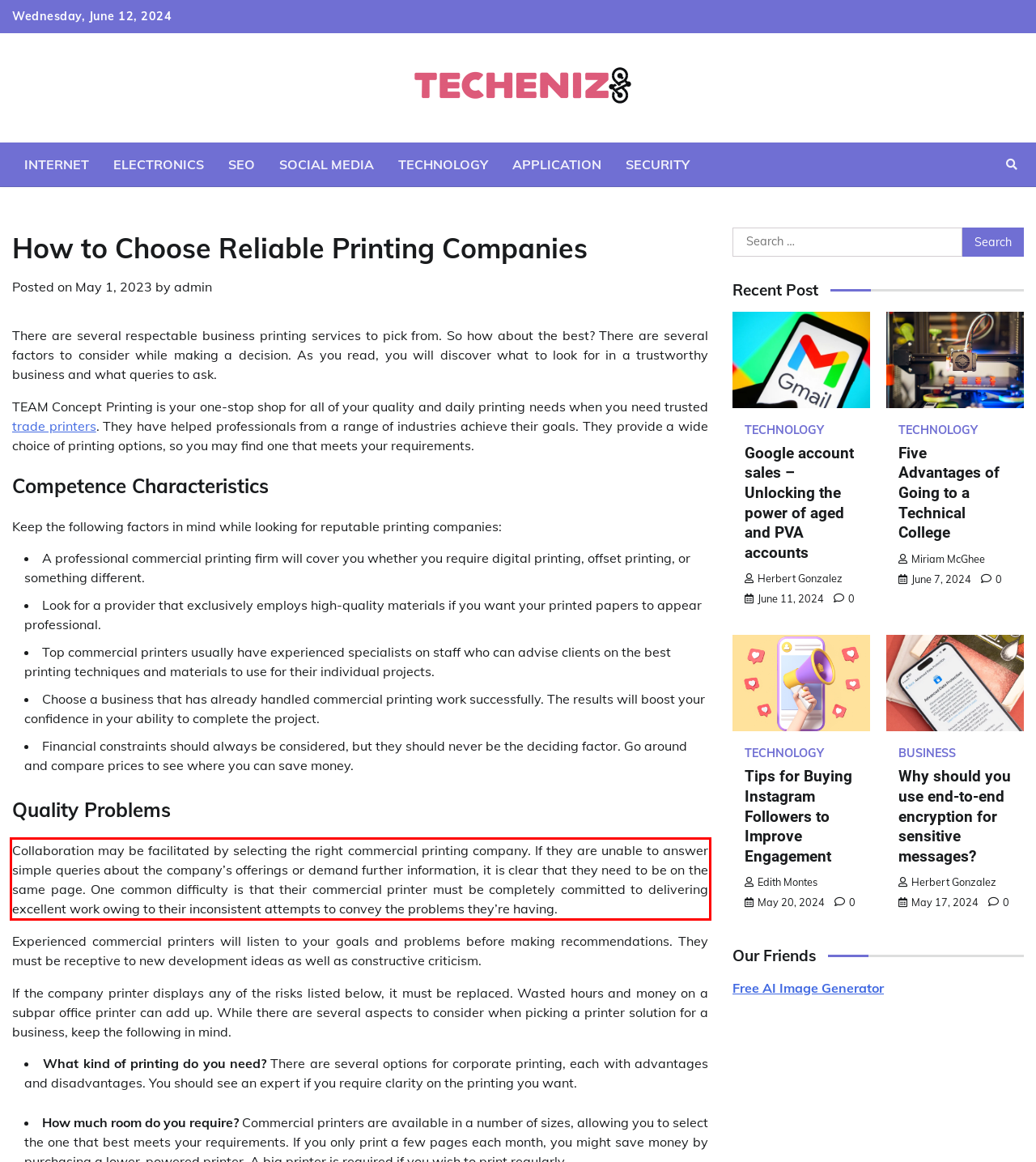You are presented with a webpage screenshot featuring a red bounding box. Perform OCR on the text inside the red bounding box and extract the content.

Collaboration may be facilitated by selecting the right commercial printing company. If they are unable to answer simple queries about the company’s offerings or demand further information, it is clear that they need to be on the same page. One common difficulty is that their commercial printer must be completely committed to delivering excellent work owing to their inconsistent attempts to convey the problems they’re having.